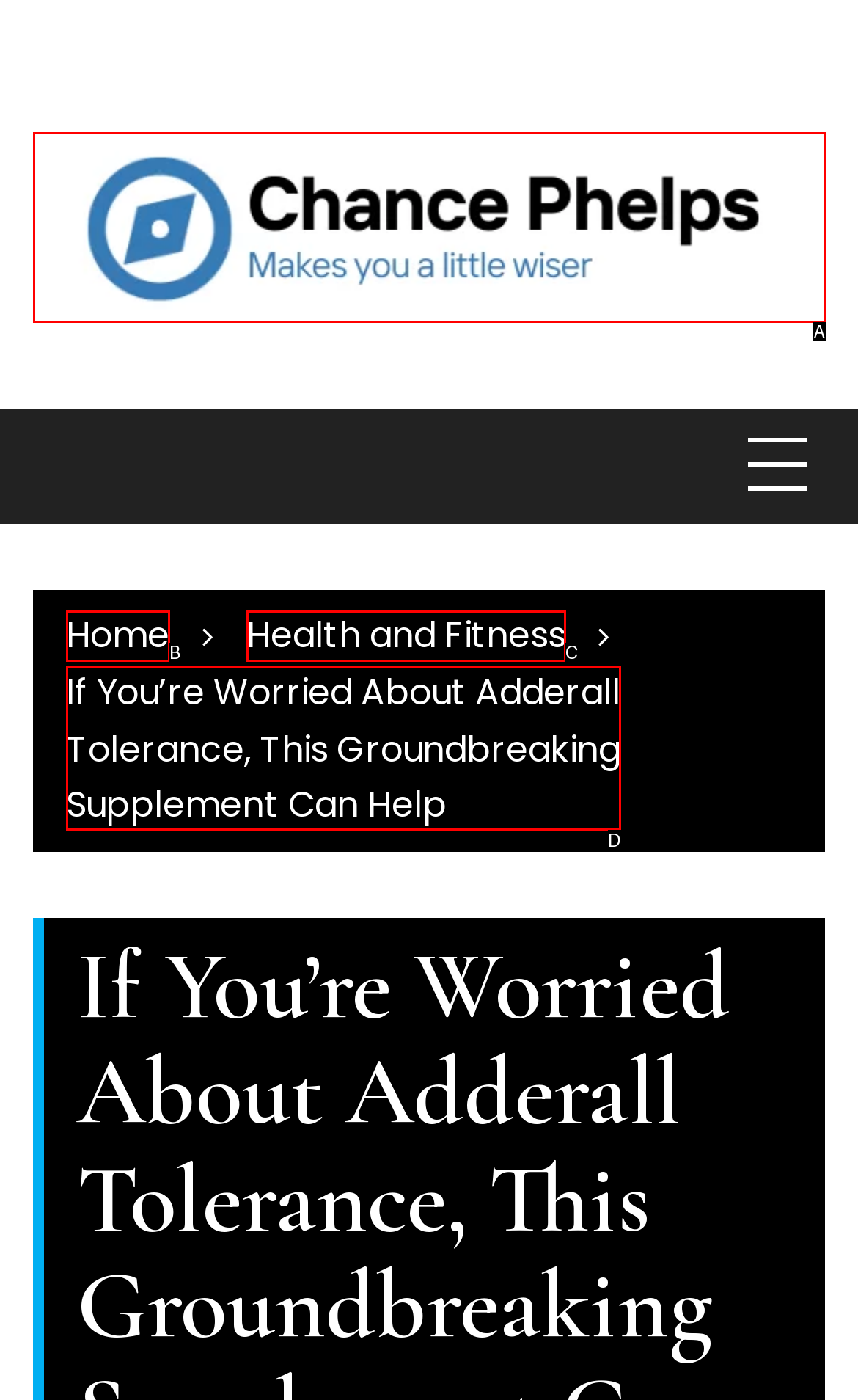Determine which option matches the element description: January 20, 2023
Answer using the letter of the correct option.

None